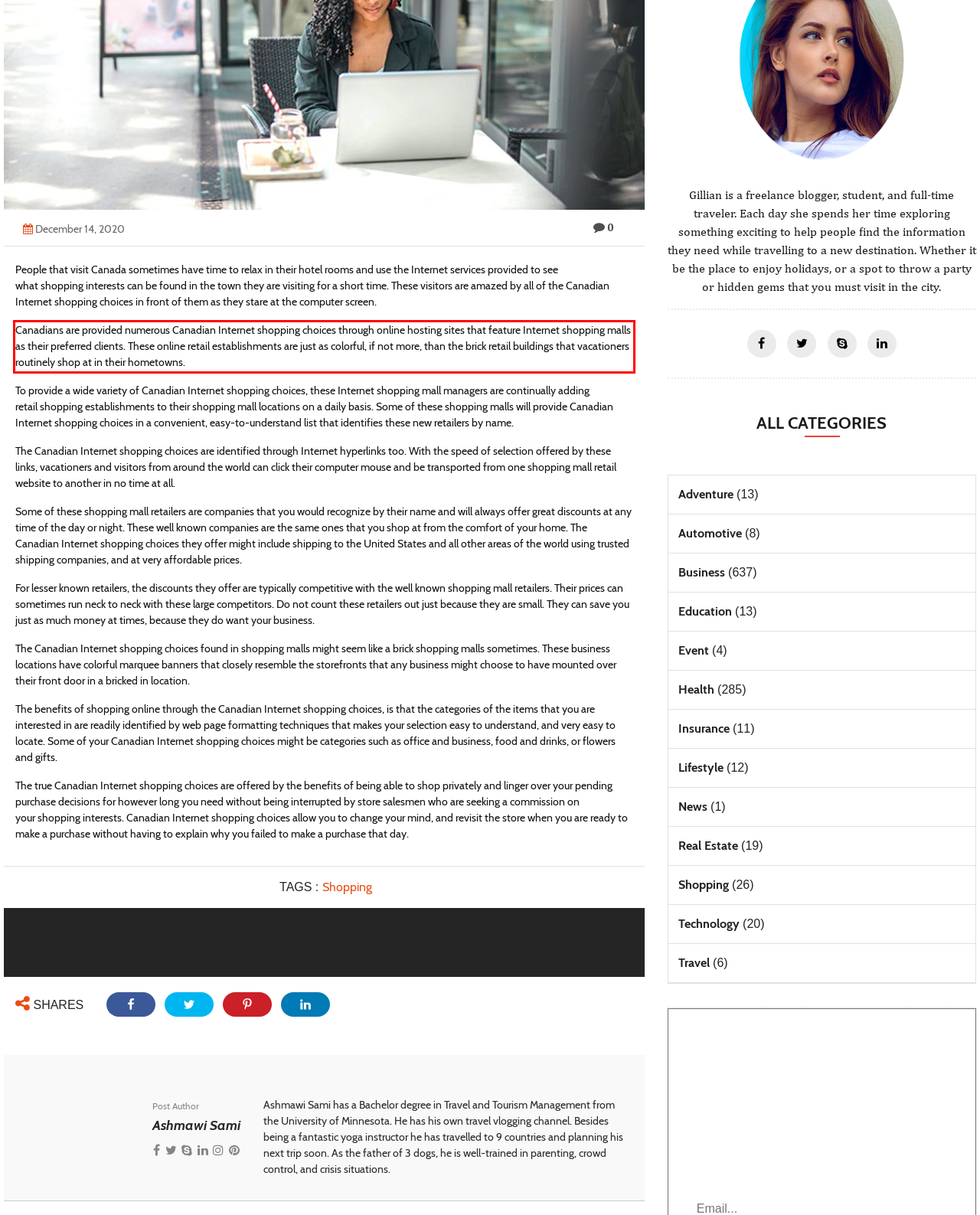Identify the text inside the red bounding box in the provided webpage screenshot and transcribe it.

Canadians are provided numerous Canadian Internet shopping choices through online hosting sites that feature Internet shopping malls as their preferred clients. These online retail establishments are just as colorful, if not more, than the brick retail buildings that vacationers routinely shop at in their hometowns.